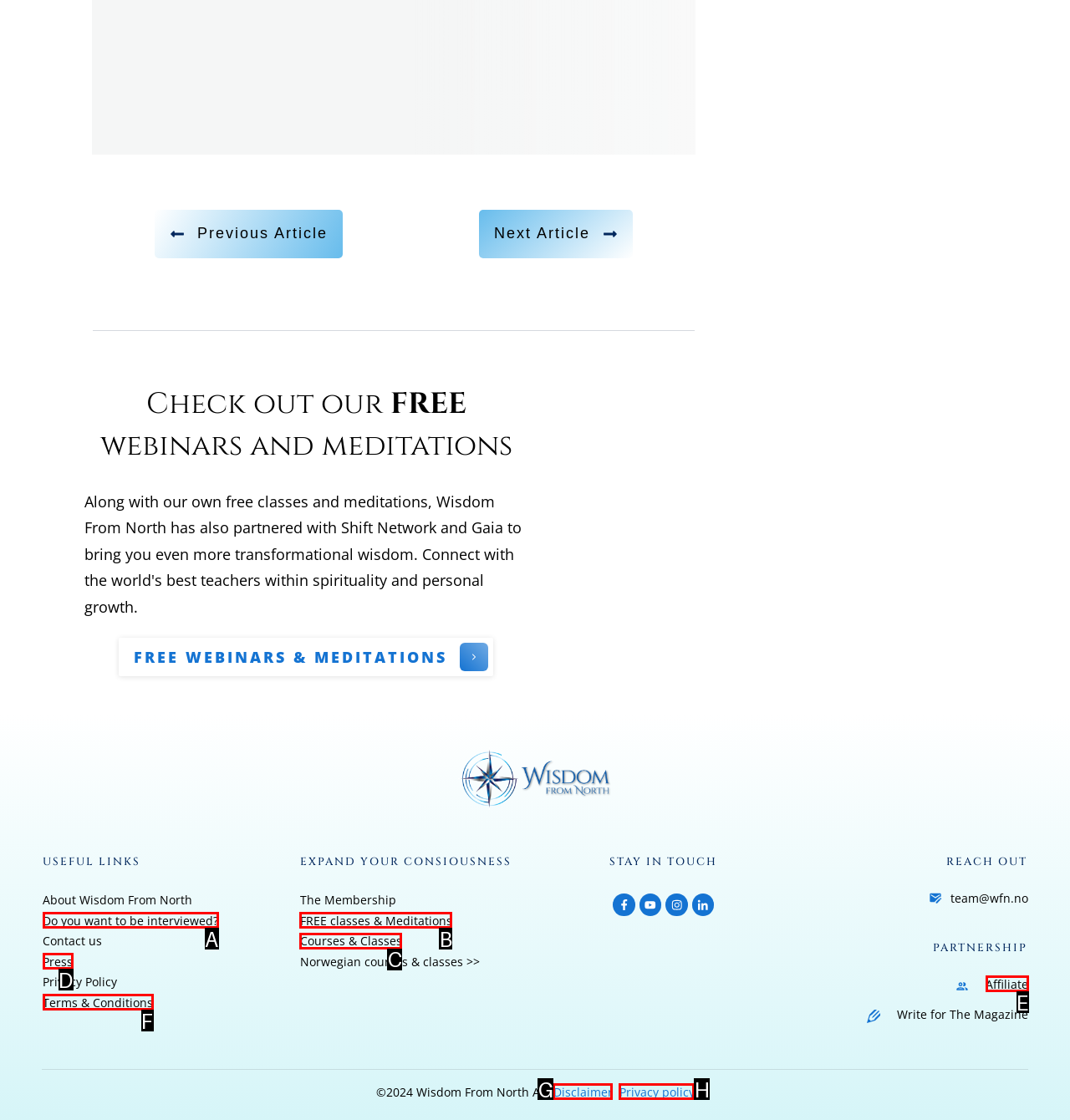Determine which option matches the description: Courses & Classes. Answer using the letter of the option.

C